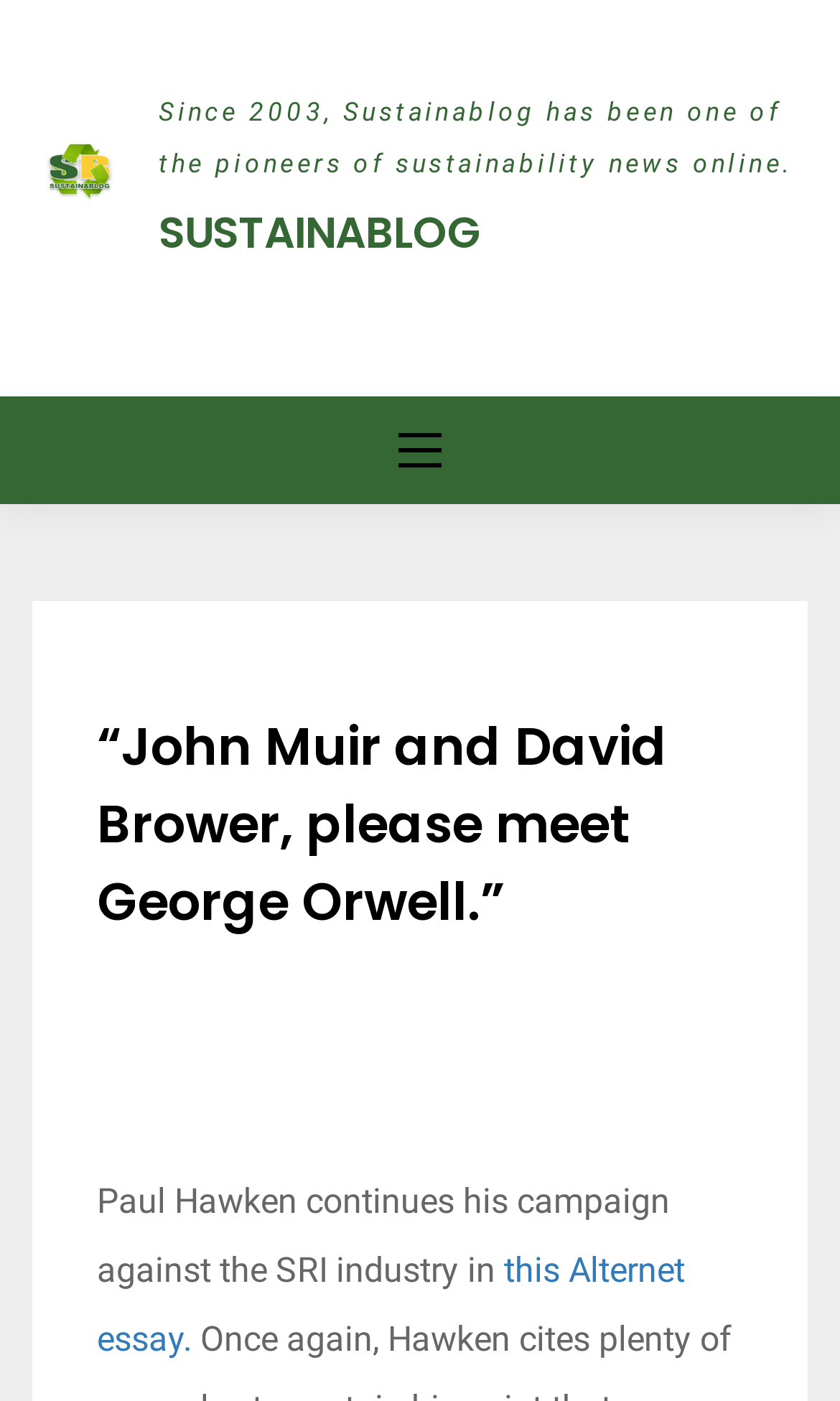Respond to the question with just a single word or phrase: 
What is the tagline of the blog?

Since 2003, Sustainablog has been one of the pioneers of sustainability news online.